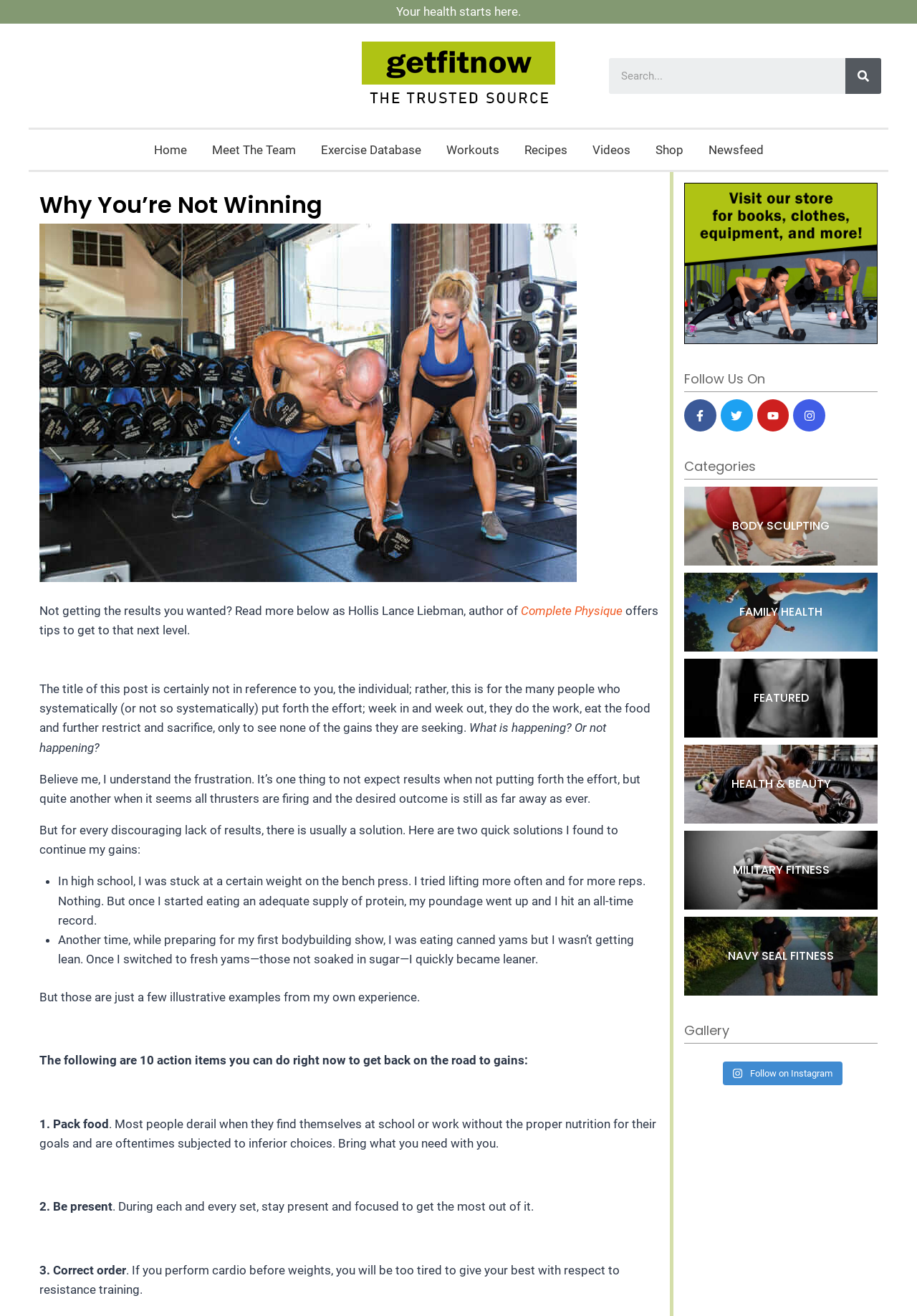Please locate the bounding box coordinates of the element that should be clicked to complete the given instruction: "Click on Home".

[0.156, 0.104, 0.215, 0.124]